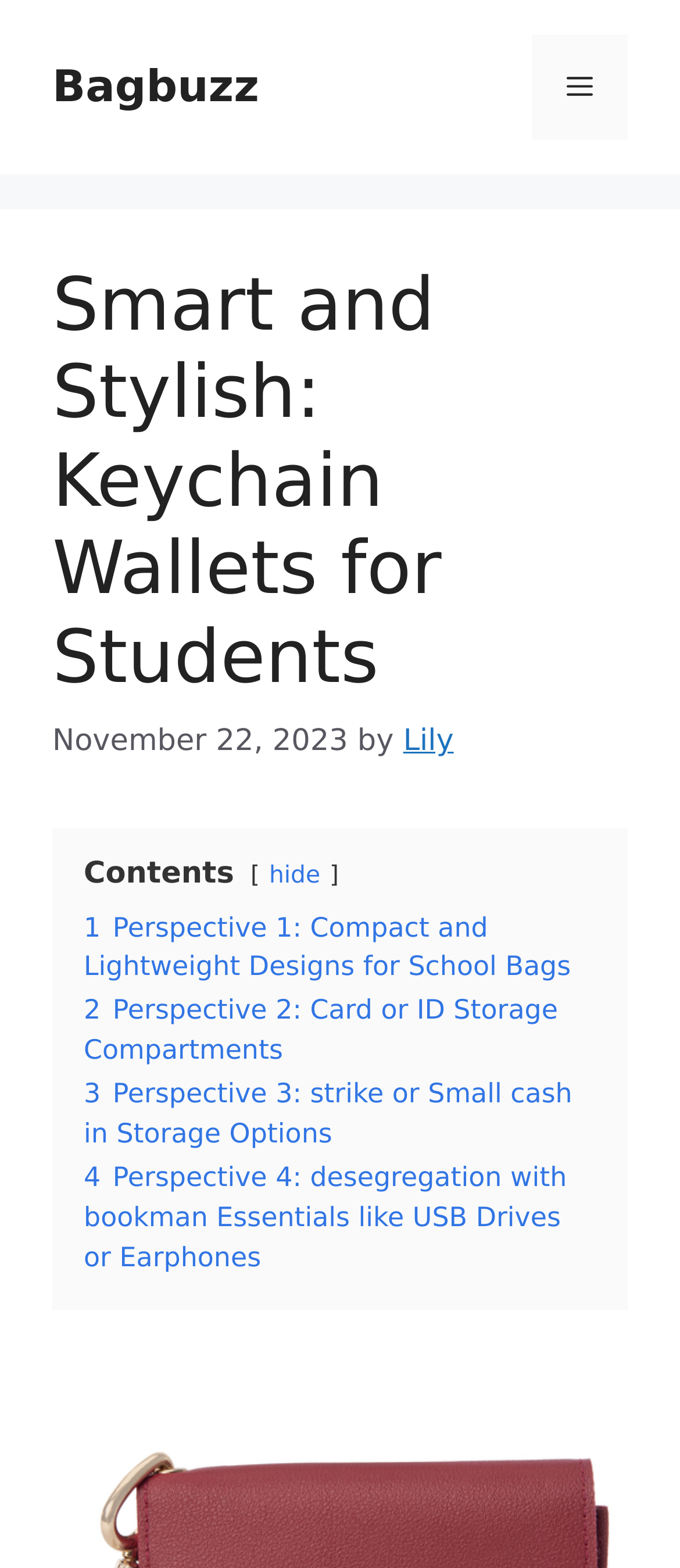Identify the bounding box coordinates for the element you need to click to achieve the following task: "Open the menu". Provide the bounding box coordinates as four float numbers between 0 and 1, in the form [left, top, right, bottom].

[0.782, 0.022, 0.923, 0.089]